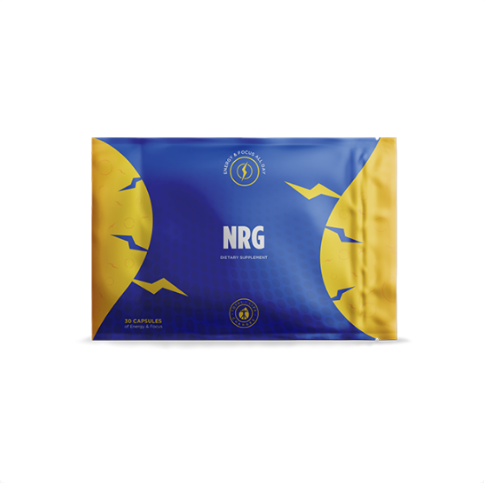Review the image closely and give a comprehensive answer to the question: What pattern is featured on the packaging?

The pattern featured on the packaging is a lightning bolt pattern, which is mentioned in the caption as a dynamic element that symbolizes energy and vitality.